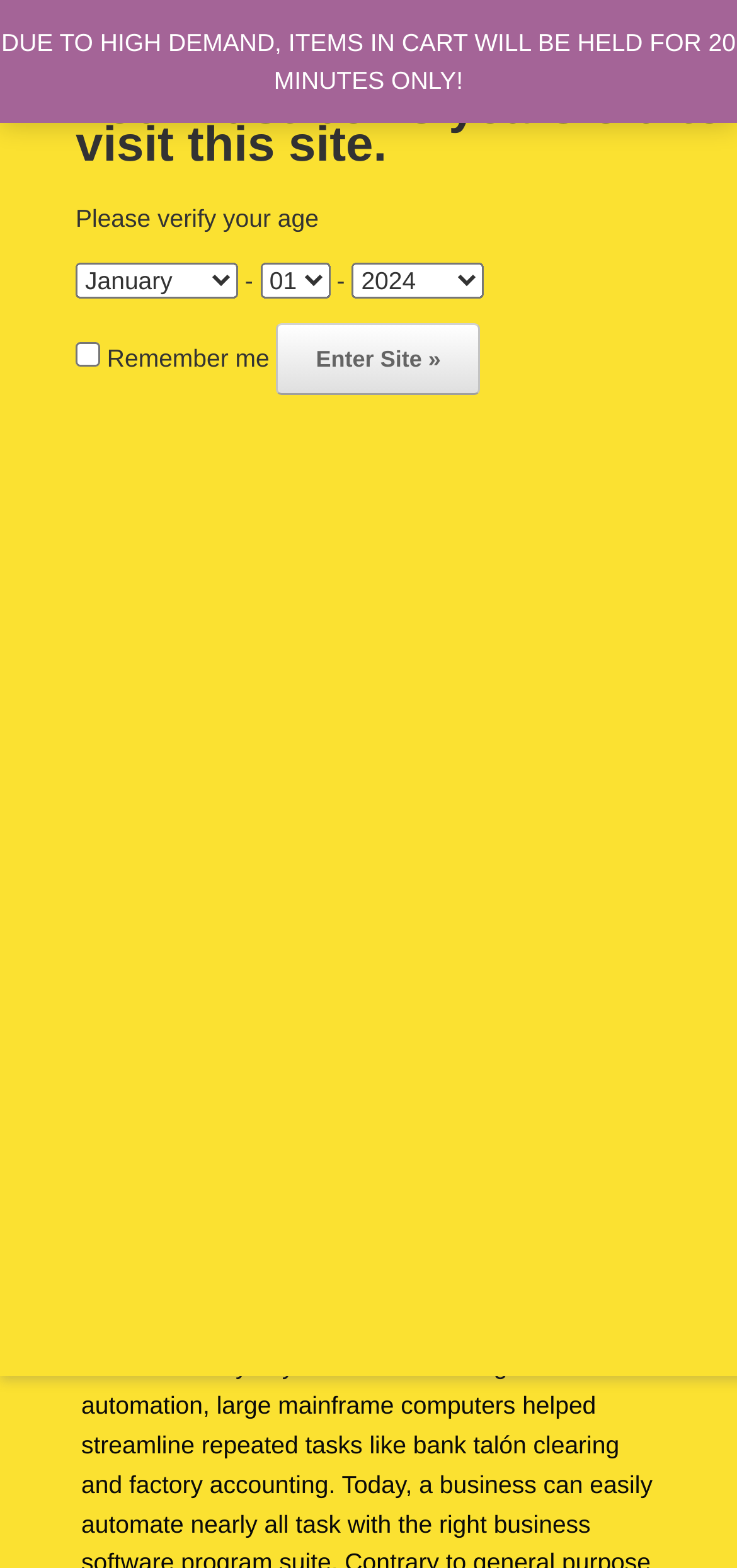With reference to the screenshot, provide a detailed response to the question below:
What is the category of the current page?

The category of the current page can be determined by looking at the heading 'Category Archives: Uncategorized' which is a sub-element of the header element.